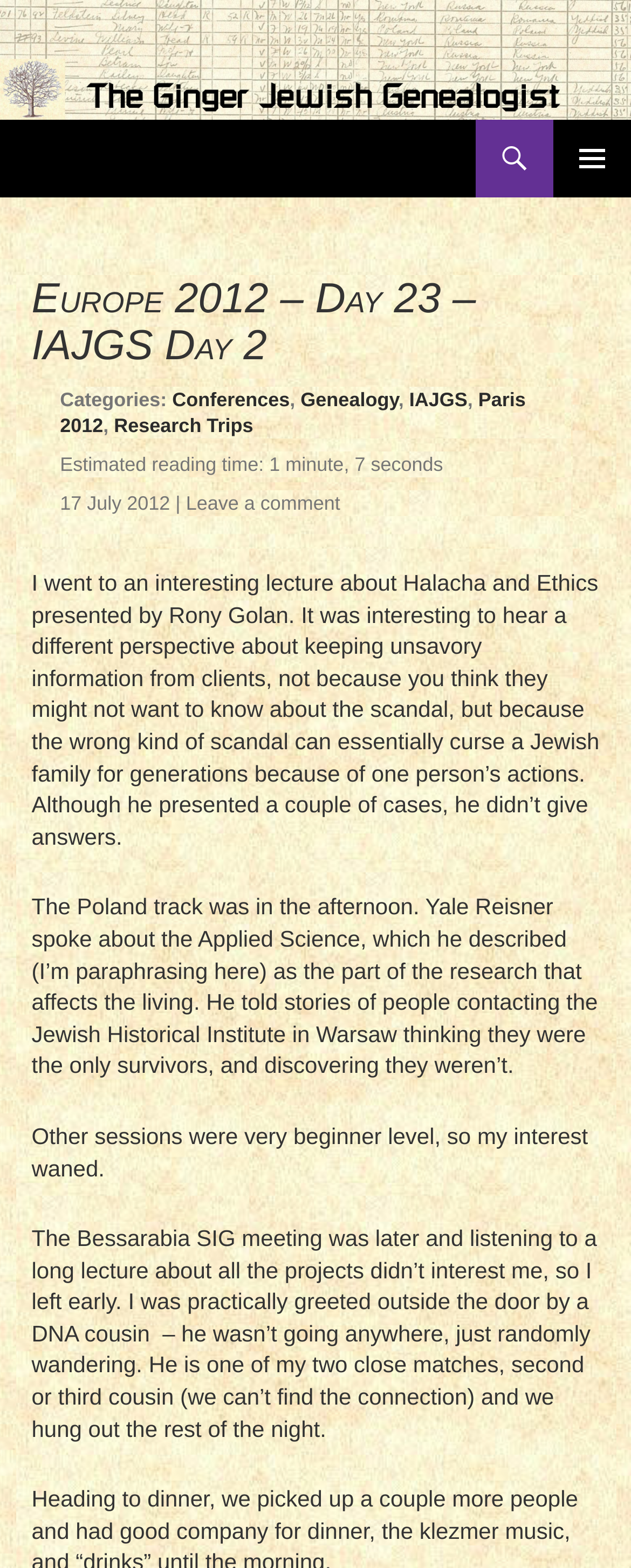Could you please study the image and provide a detailed answer to the question:
What is the estimated reading time of the blog post?

The estimated reading time of the blog post can be found in the static text element with the text 'Estimated reading time: 1 minute, 7 seconds' which is located below the categories.